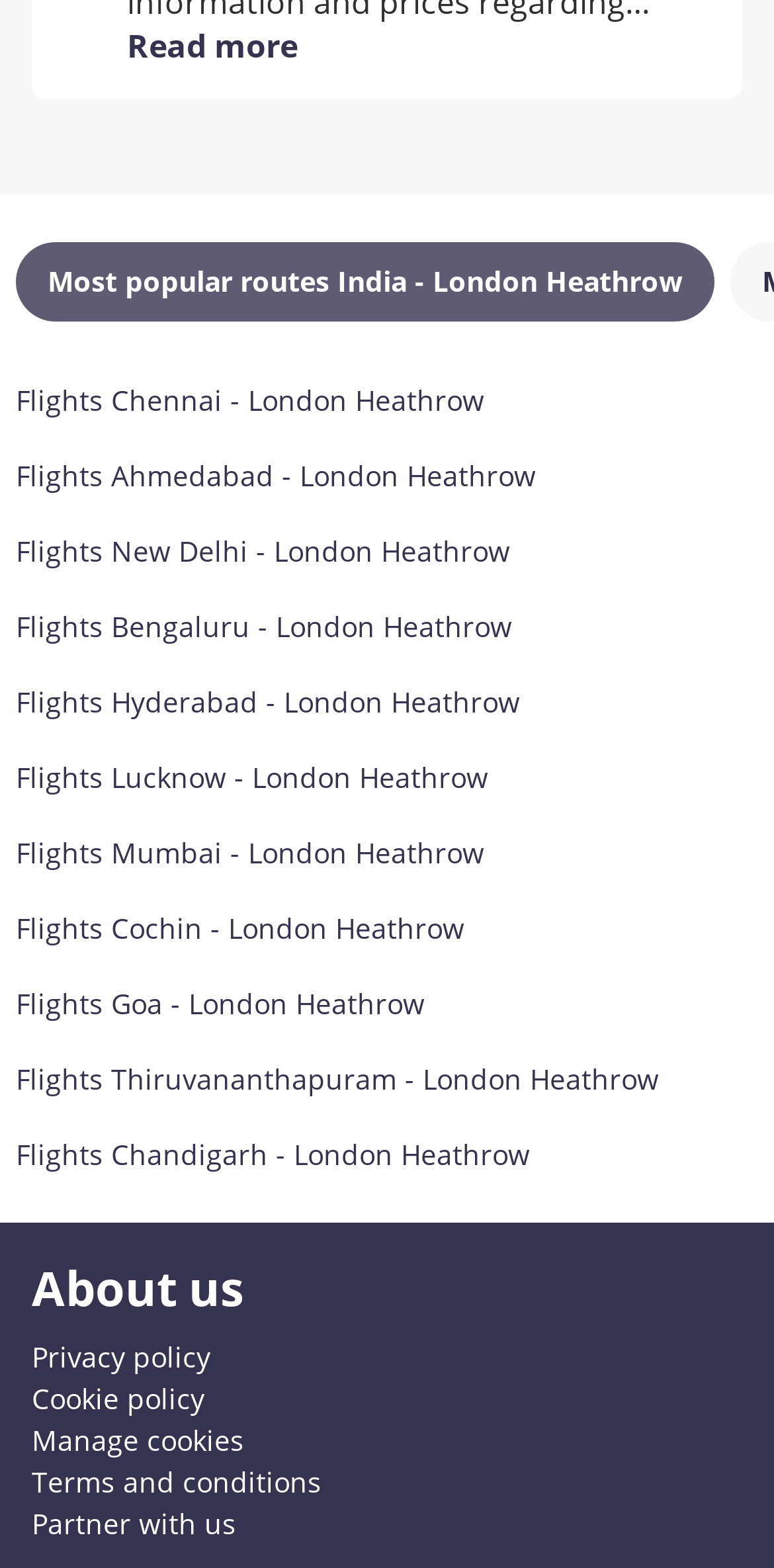Given the following UI element description: "Privacy policy", find the bounding box coordinates in the webpage screenshot.

[0.041, 0.851, 0.272, 0.878]